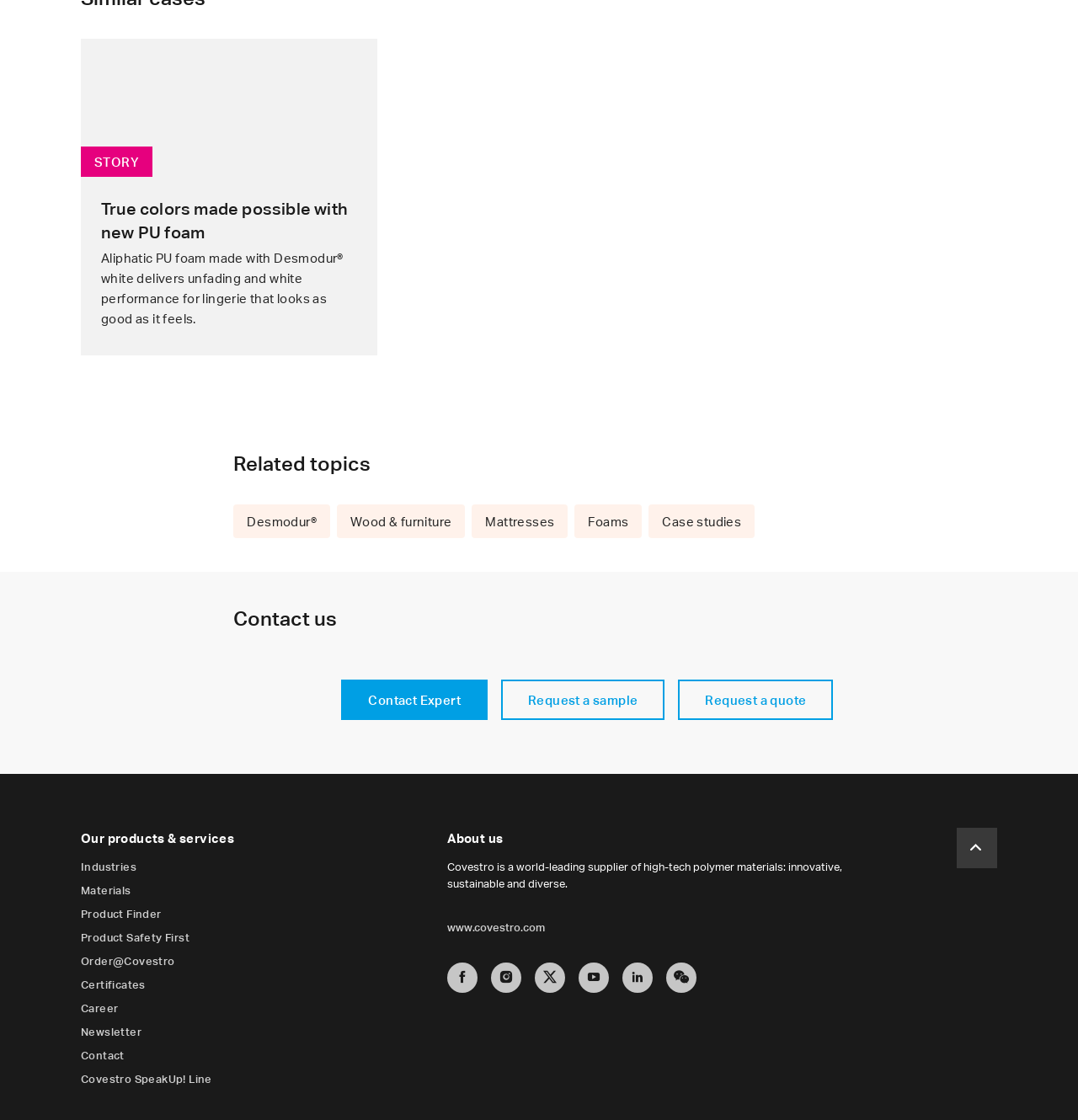Please provide a detailed answer to the question below based on the screenshot: 
How can I contact the expert?

To contact the expert, I can click the 'Contact Expert' button, which is located below the 'Contact us' heading, indicating that it is a way to get in touch with the expert for further information or assistance.